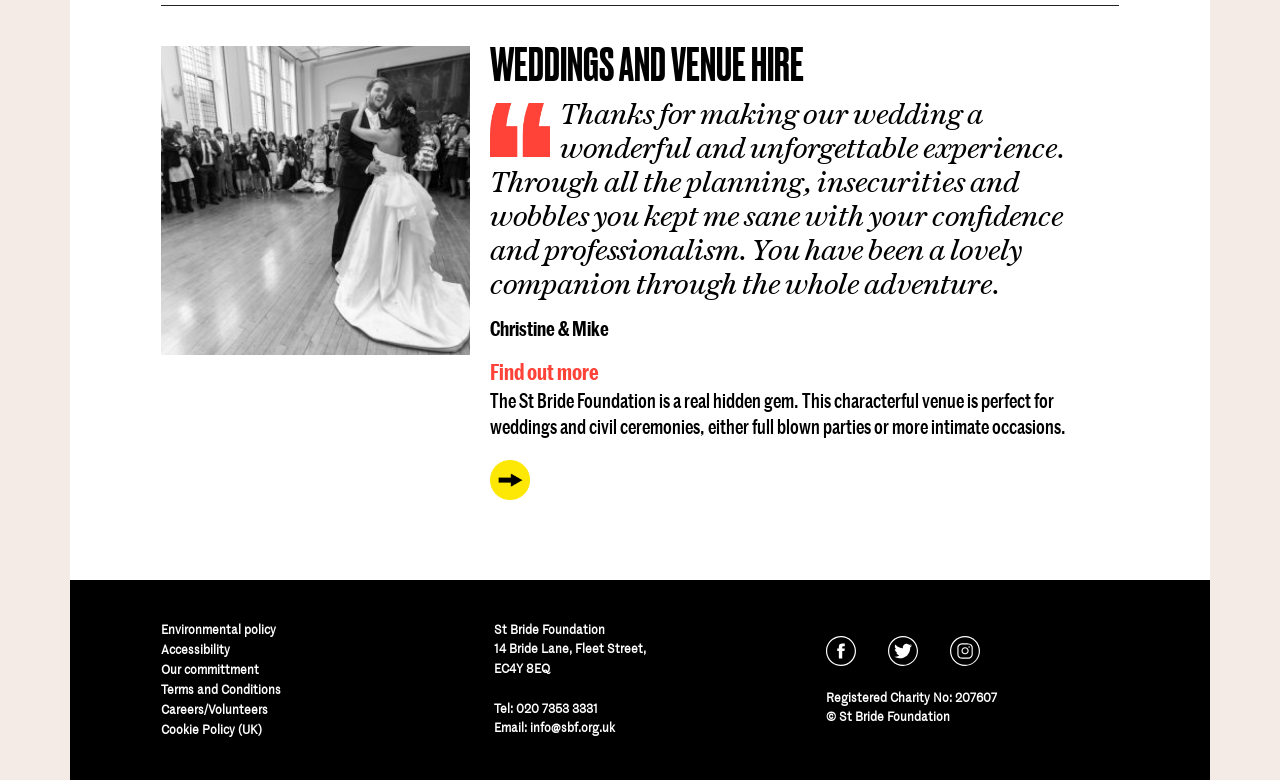Provide a short answer using a single word or phrase for the following question: 
What is the name of the venue?

St Bride Foundation